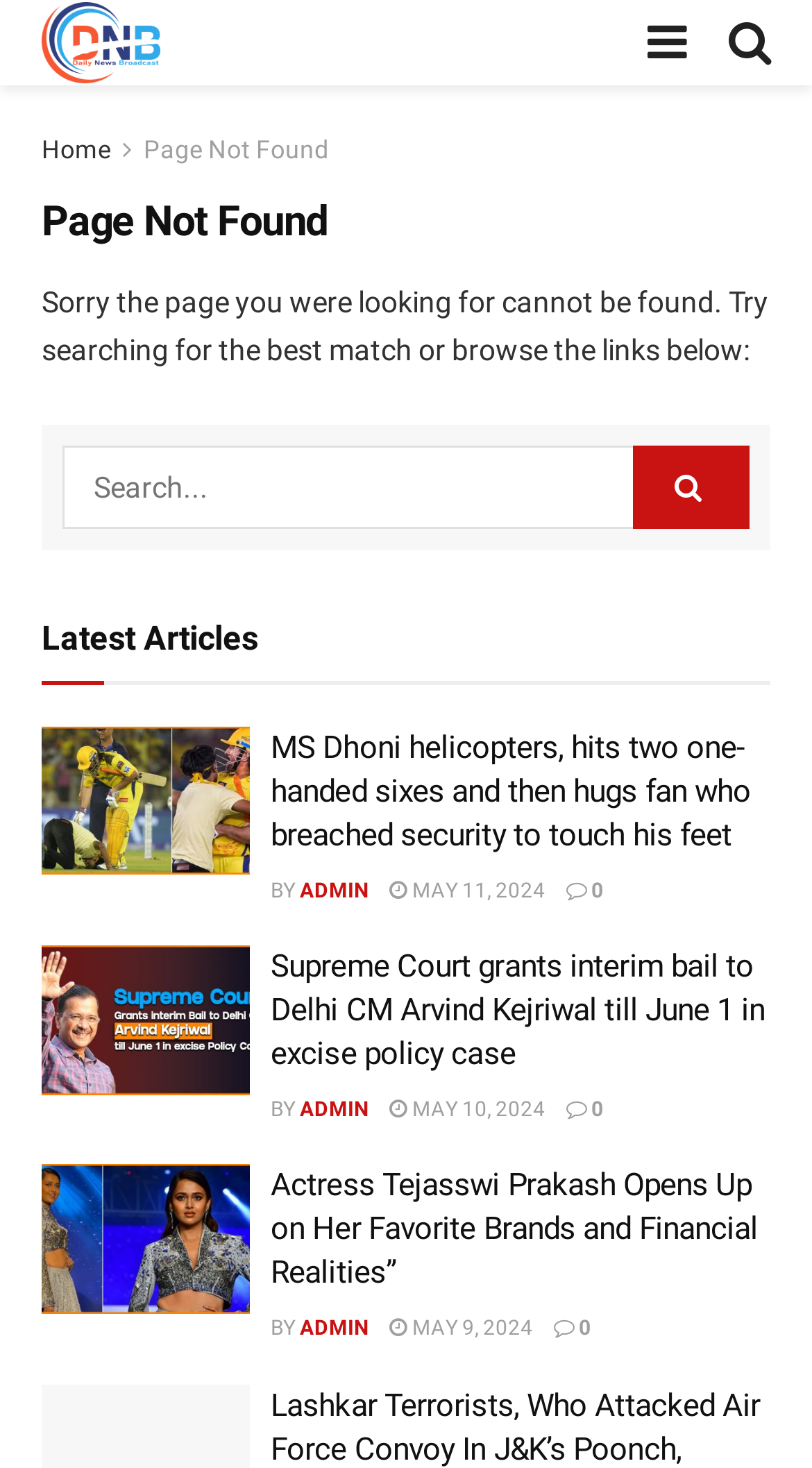How many articles are on this page? Examine the screenshot and reply using just one word or a brief phrase.

3